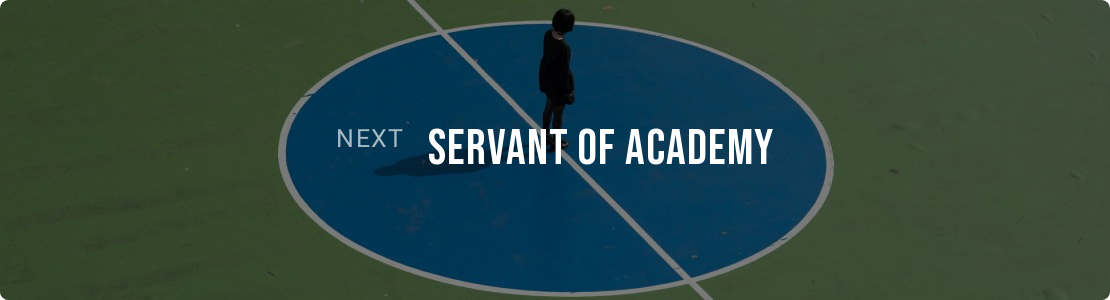Offer a detailed explanation of the image.

The image presents a striking overhead view of an individual standing at the center of a large blue circle, which contrasts with the surrounding green surface. This visual captures a moment of contemplation or decision-making, symbolized by the figure's poised stance. Above the image, bold text reads "NEXT SERVANT OF ACADEMY," suggesting a call to action or an invitation to engage with further content or a specific program. The layout effectively combines strong visual elements with compelling textual prompts, encouraging viewers to explore the next steps in their learning journey or collaboration.